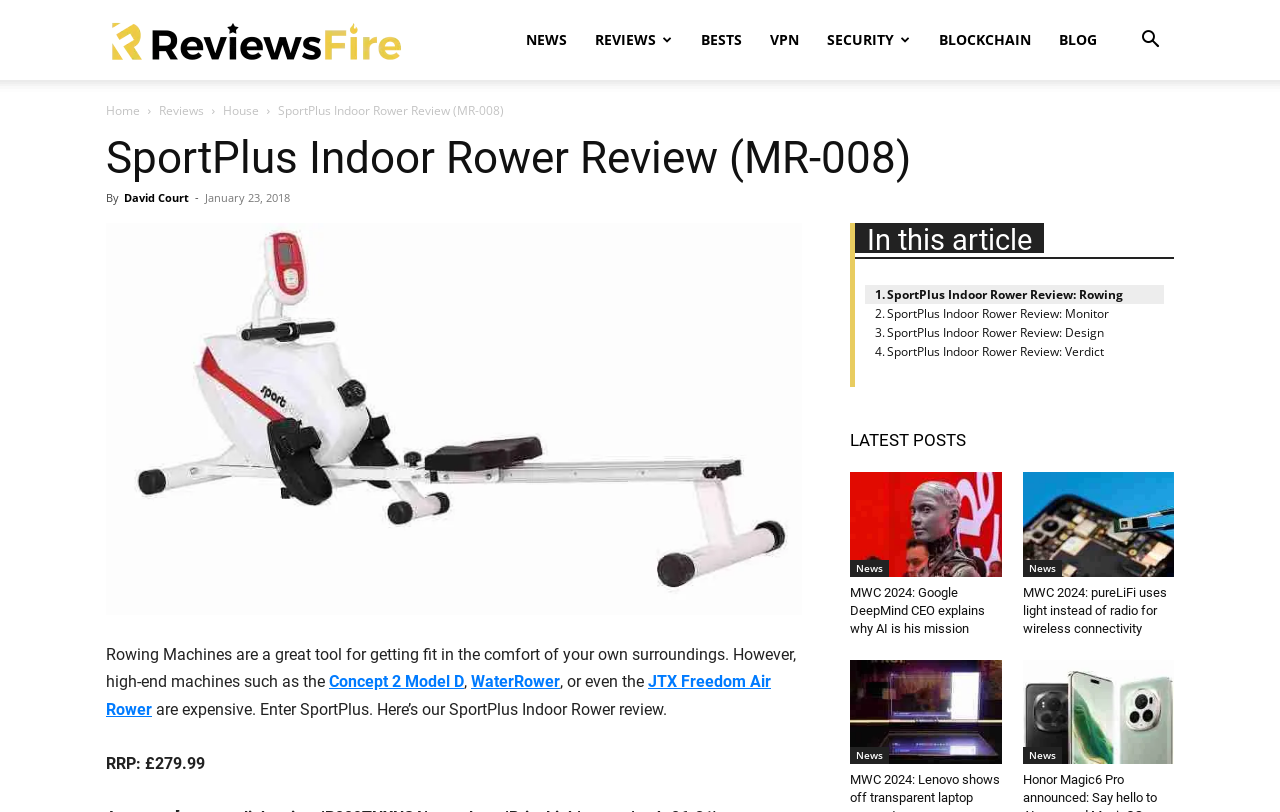Who is the author of the review?
Please answer the question with a detailed and comprehensive explanation.

The author of the review is mentioned in the text 'By David Court' which is located below the heading 'SportPlus Indoor Rower Review (MR-008)'.